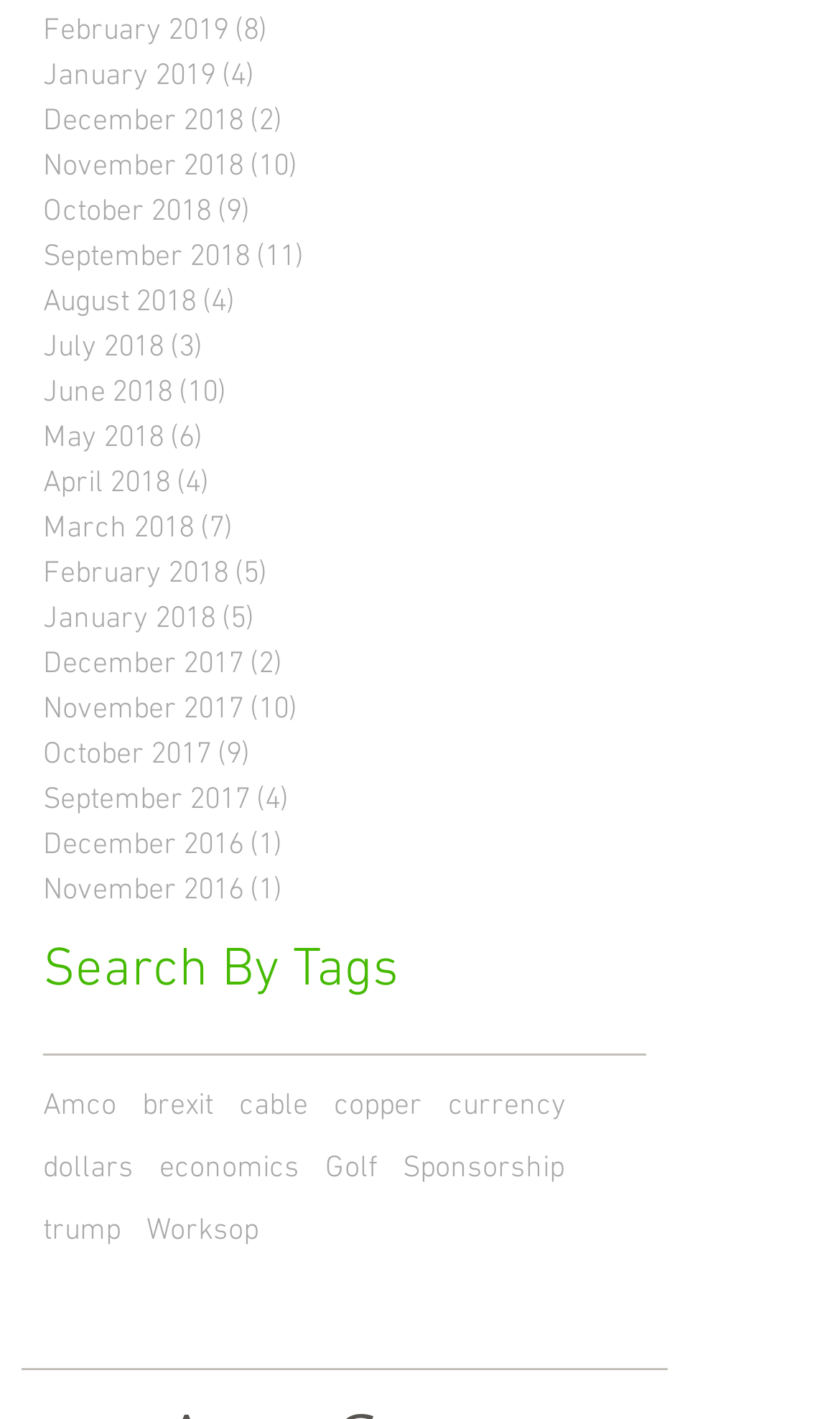What is the earliest year listed on the webpage?
From the screenshot, supply a one-word or short-phrase answer.

2016